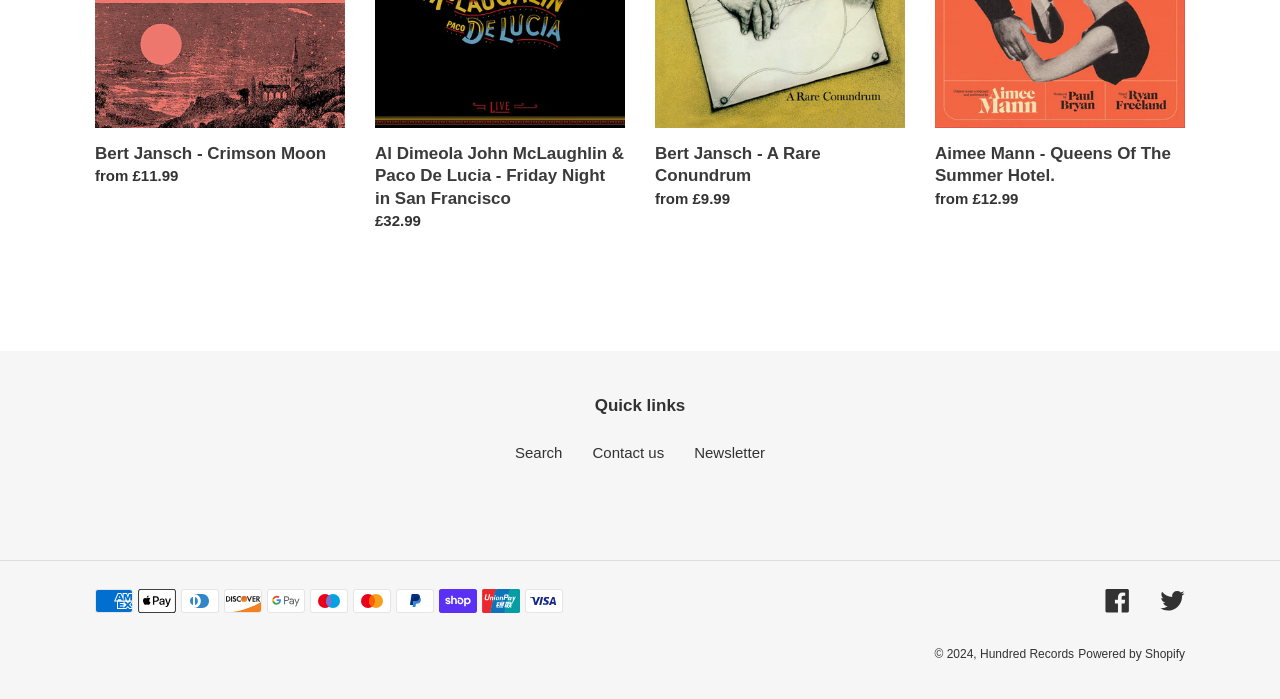Who is the copyright holder?
Refer to the image and answer the question using a single word or phrase.

Hundred Records